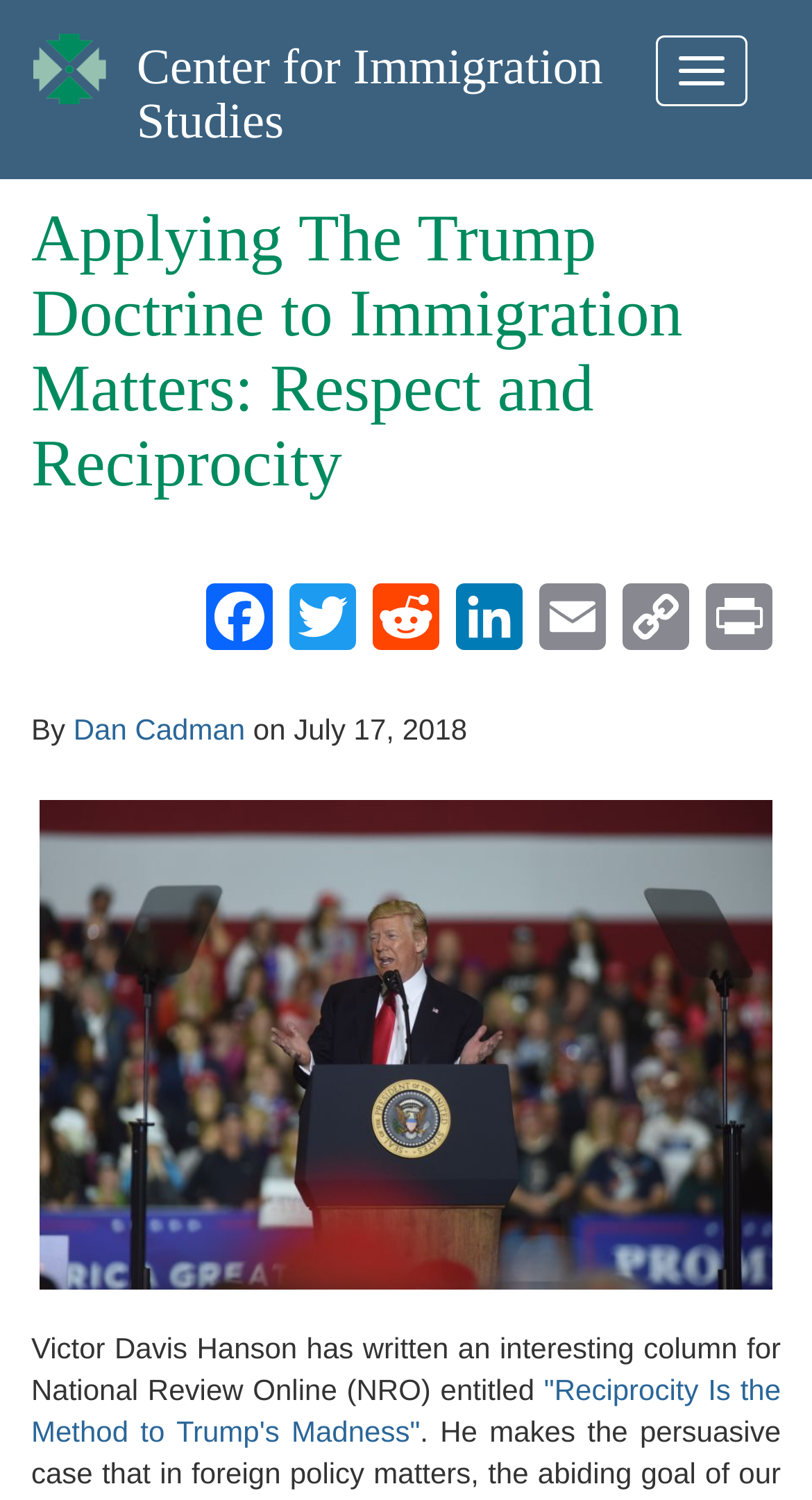Provide a brief response to the question below using one word or phrase:
How many navigation links are present at the top of the webpage?

2